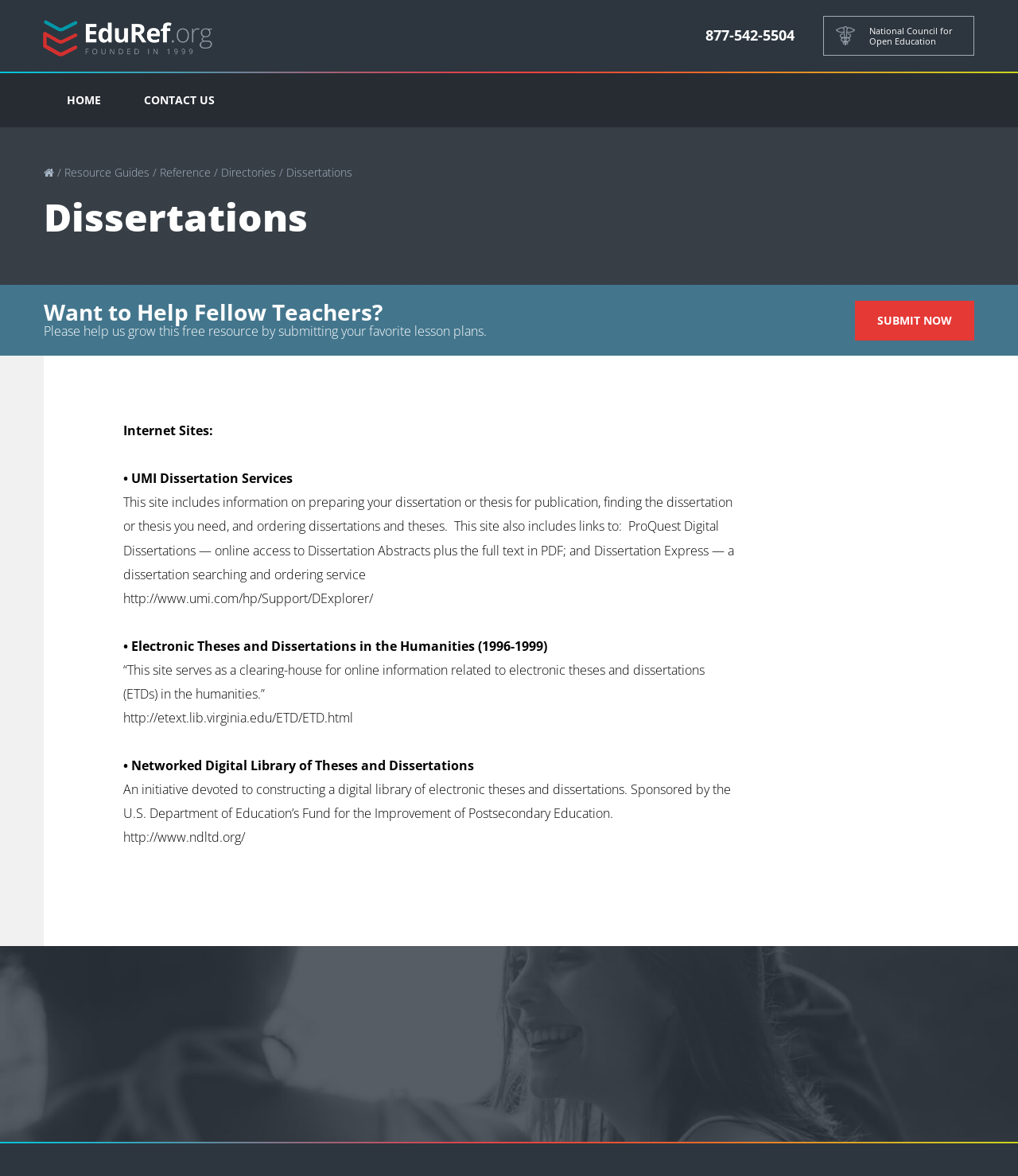What is the main topic of this webpage?
Give a single word or phrase answer based on the content of the image.

Dissertations